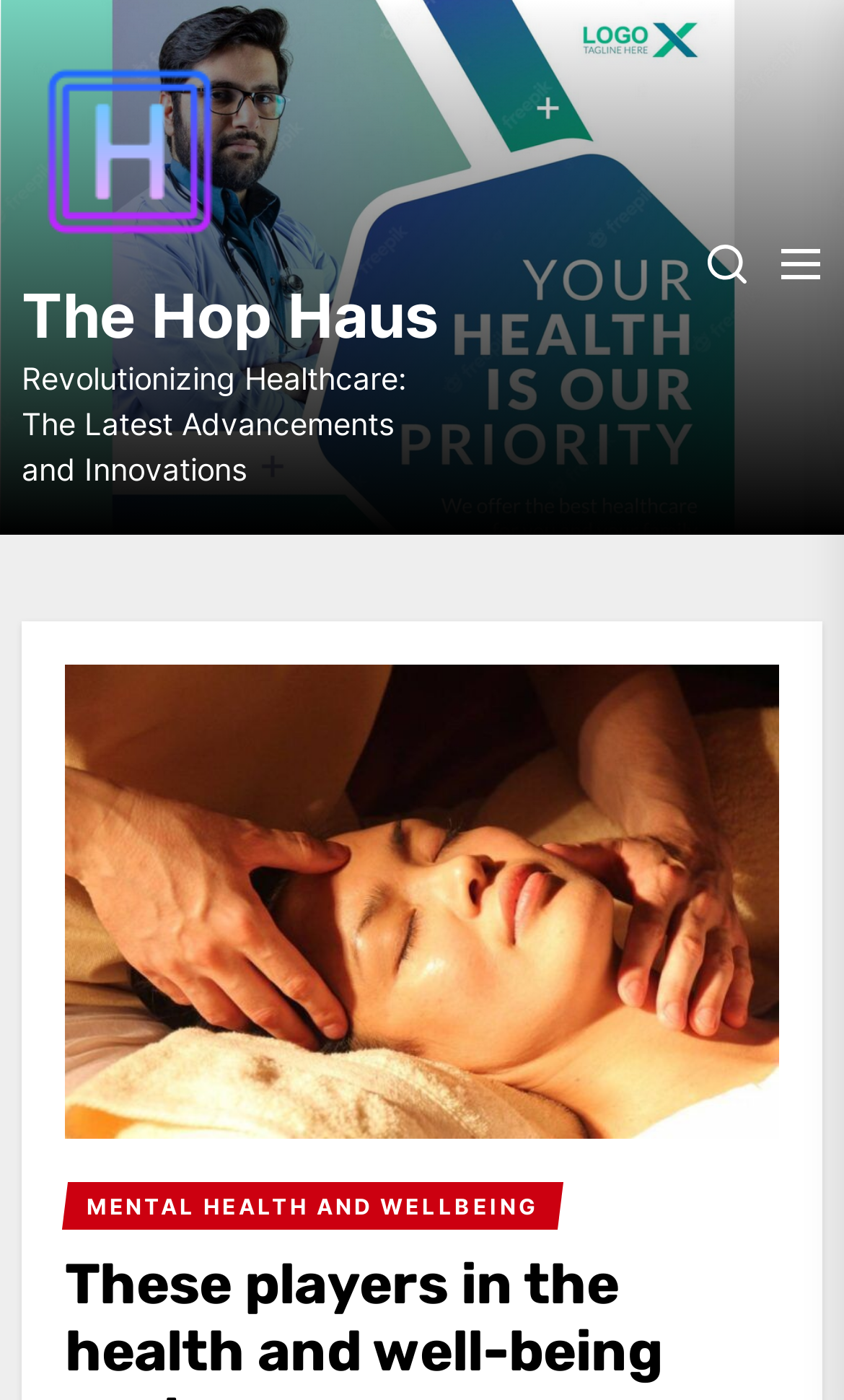Locate the headline of the webpage and generate its content.

These players in the health and well-being sector